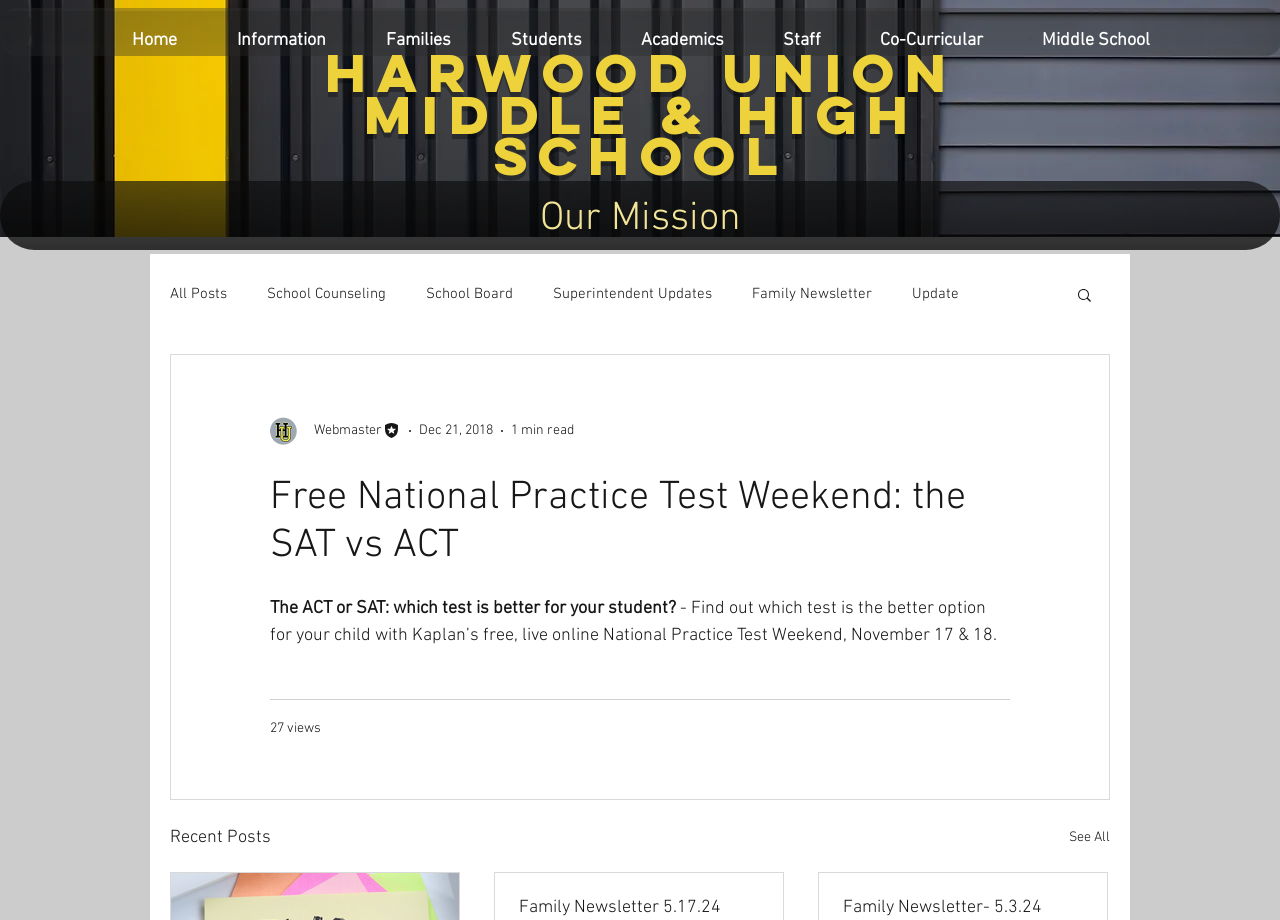Highlight the bounding box coordinates of the element you need to click to perform the following instruction: "Read the 'Free National Practice Test Weekend: the SAT vs ACT' article."

[0.211, 0.515, 0.789, 0.619]